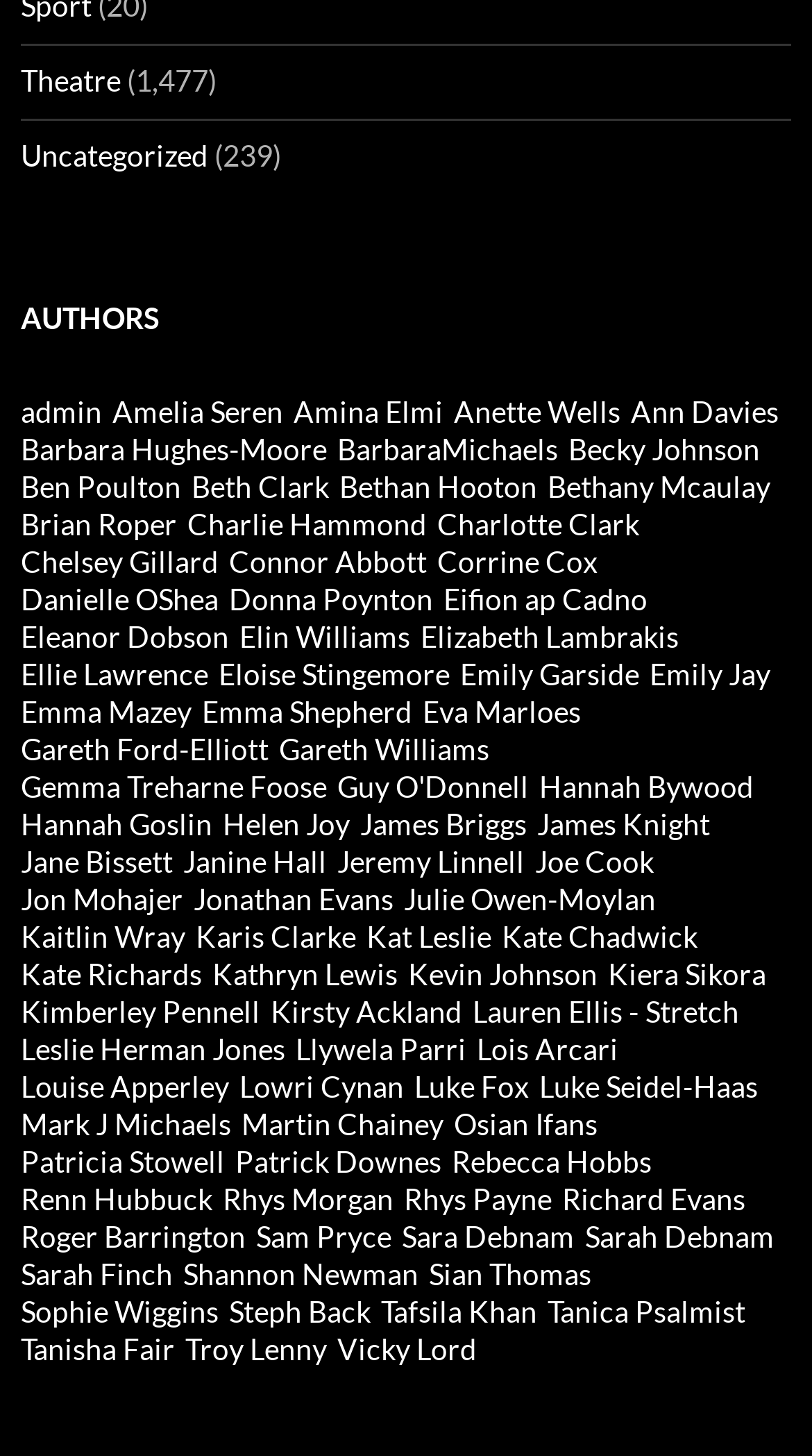Can you give a comprehensive explanation to the question given the content of the image?
Is there a search bar on this webpage?

I examined the webpage and did not find a search bar or any input field that would allow users to search for specific content.